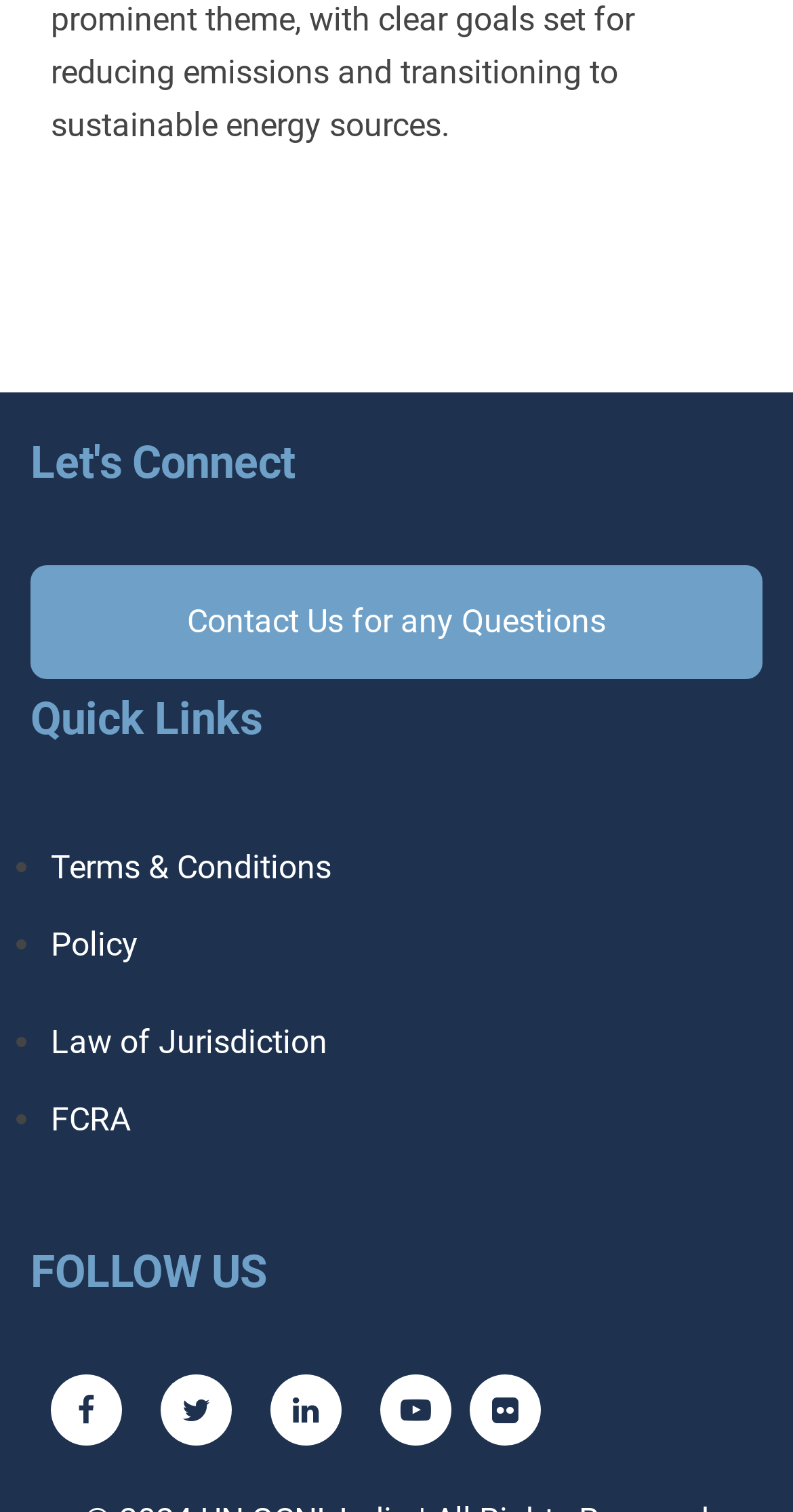Using the description: "Contact Us for any Questions", identify the bounding box of the corresponding UI element in the screenshot.

[0.038, 0.374, 0.962, 0.45]